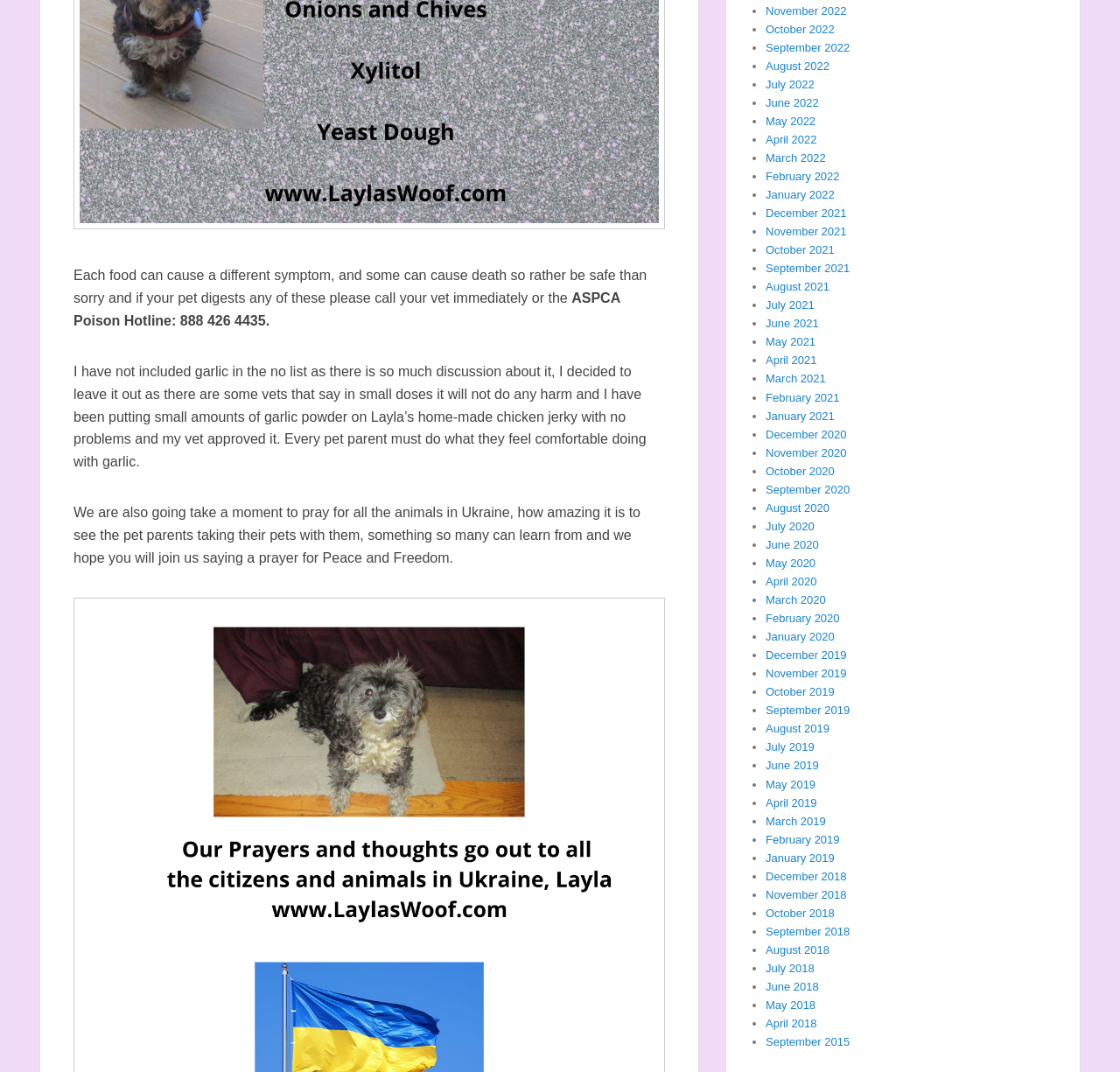Locate the UI element that matches the description September 2021 in the webpage screenshot. Return the bounding box coordinates in the format (top-left x, top-left y, bottom-right x, bottom-right y), with values ranging from 0 to 1.

[0.684, 0.244, 0.759, 0.256]